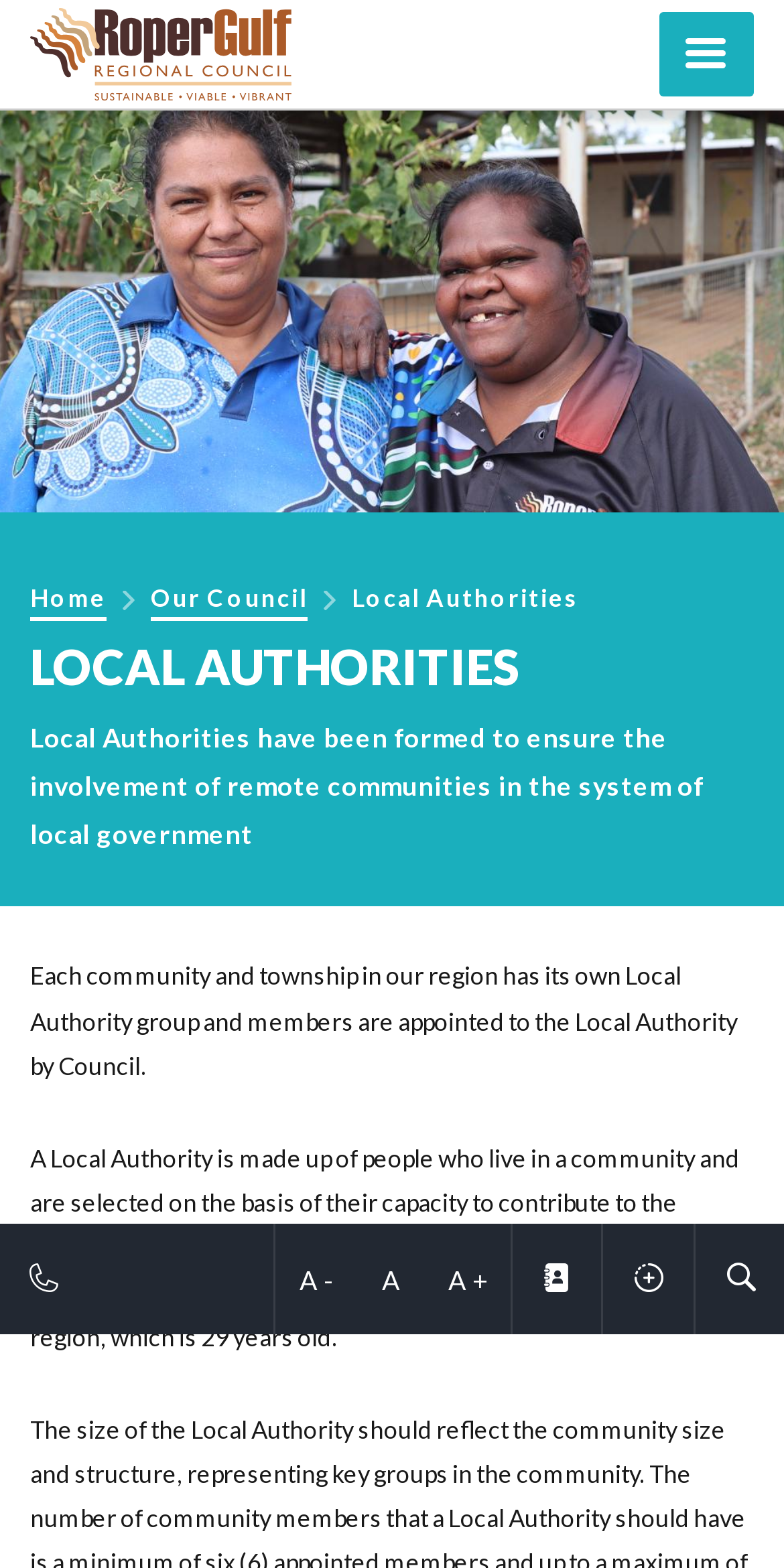How old is the median age of the region?
Please give a detailed and elaborate explanation in response to the question.

I found the answer by reading the StaticText element that says 'The involvement of young people is strongly encouraged to reflect the median age of our region, which is 29 years old', which provides the median age of the region.